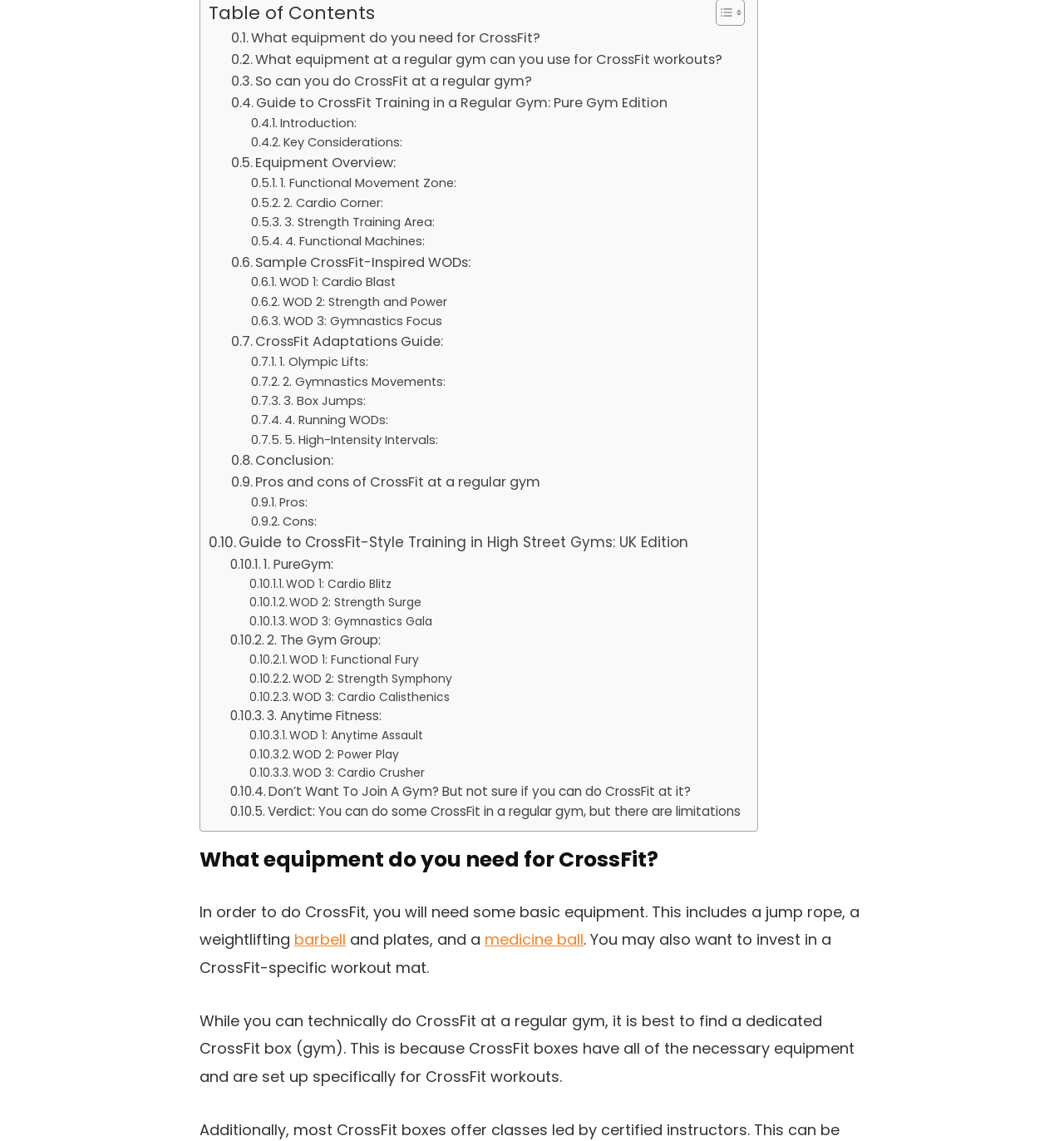What is the main topic of this webpage?
Please provide a single word or phrase as the answer based on the screenshot.

CrossFit